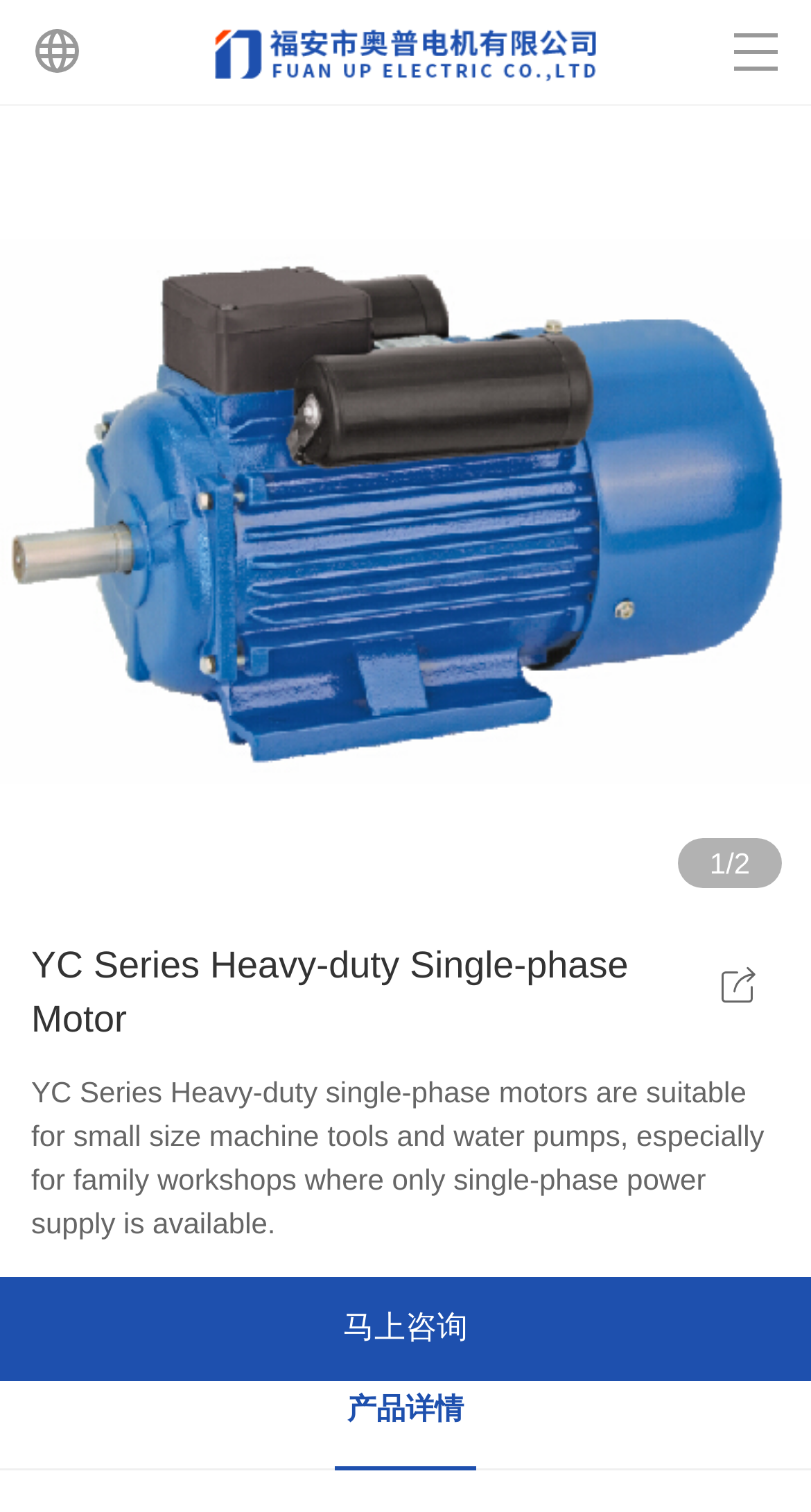What is the purpose of YC Series Heavy-duty Single-phase Motor?
Give a detailed response to the question by analyzing the screenshot.

Based on the webpage content, it is mentioned that YC Series Heavy-duty single-phase motors are suitable for small size machine tools and water pumps, especially for family workshops where only single-phase power supply is available.